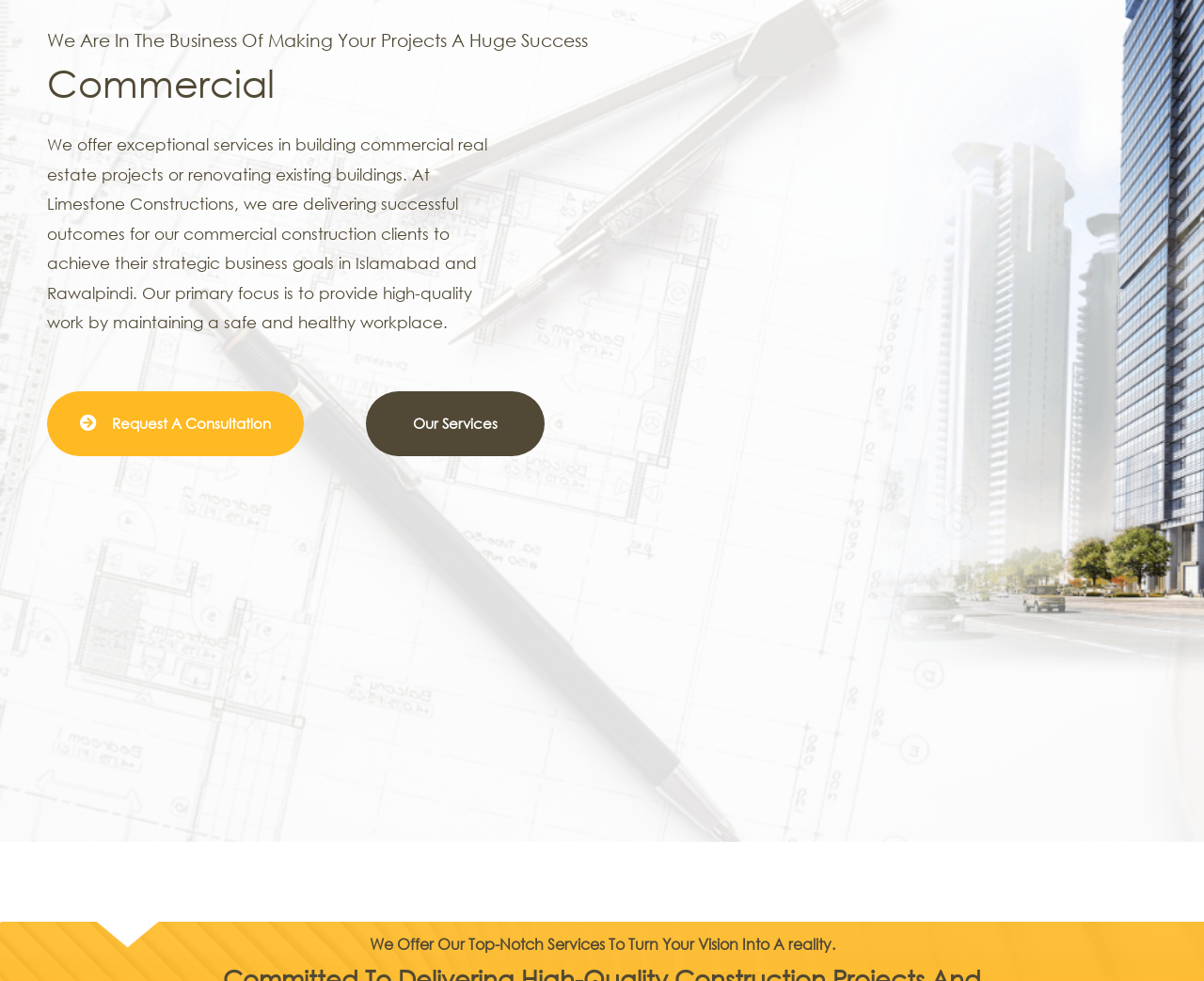Please determine the bounding box coordinates, formatted as (top-left x, top-left y, bottom-right x, bottom-right y), with all values as floating point numbers between 0 and 1. Identify the bounding box of the region described as: Our Services

[0.304, 0.399, 0.452, 0.465]